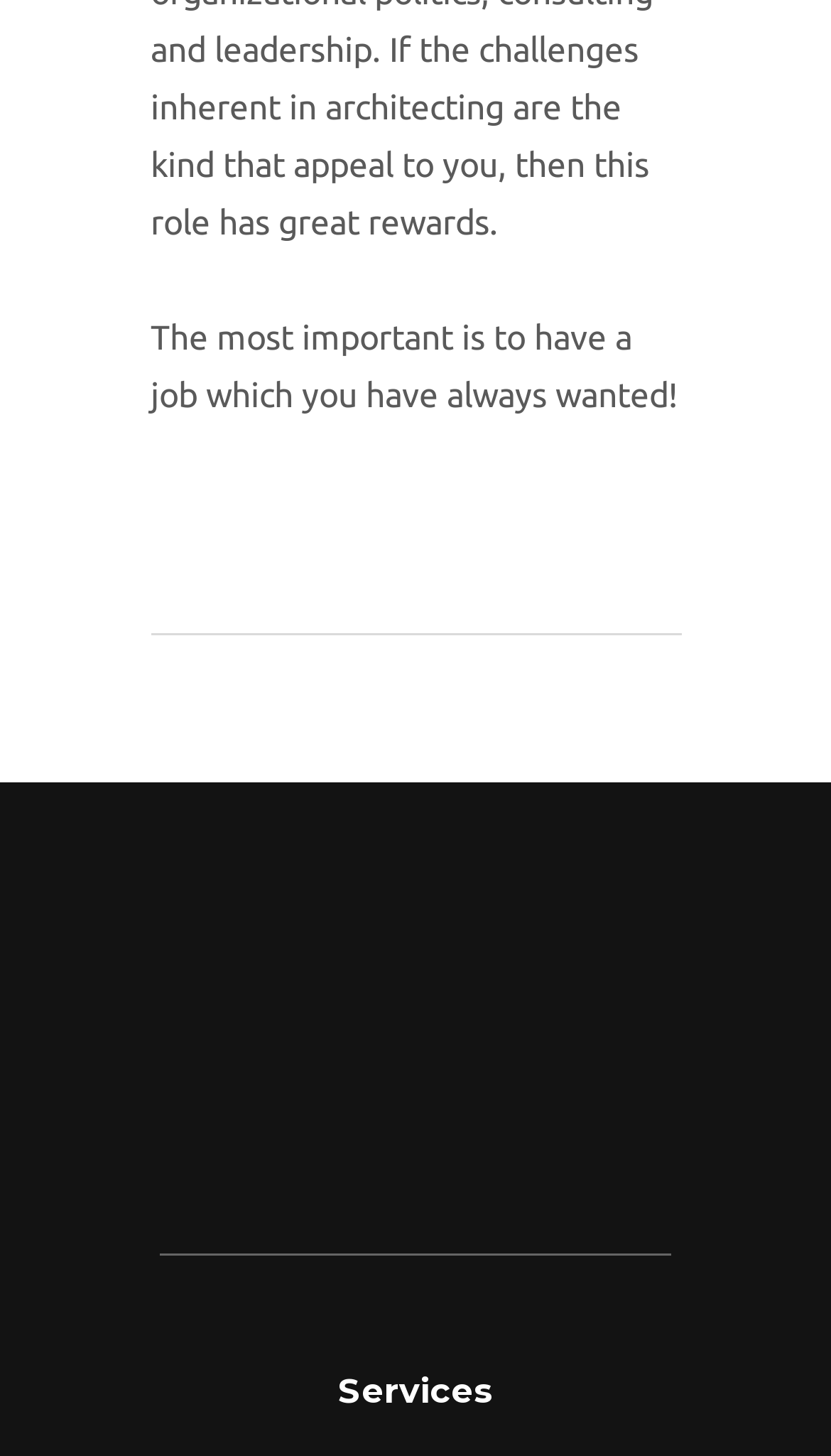From the webpage screenshot, predict the bounding box coordinates (top-left x, top-left y, bottom-right x, bottom-right y) for the UI element described here: Mobile: +389 70 302 297

[0.301, 0.928, 0.699, 0.952]